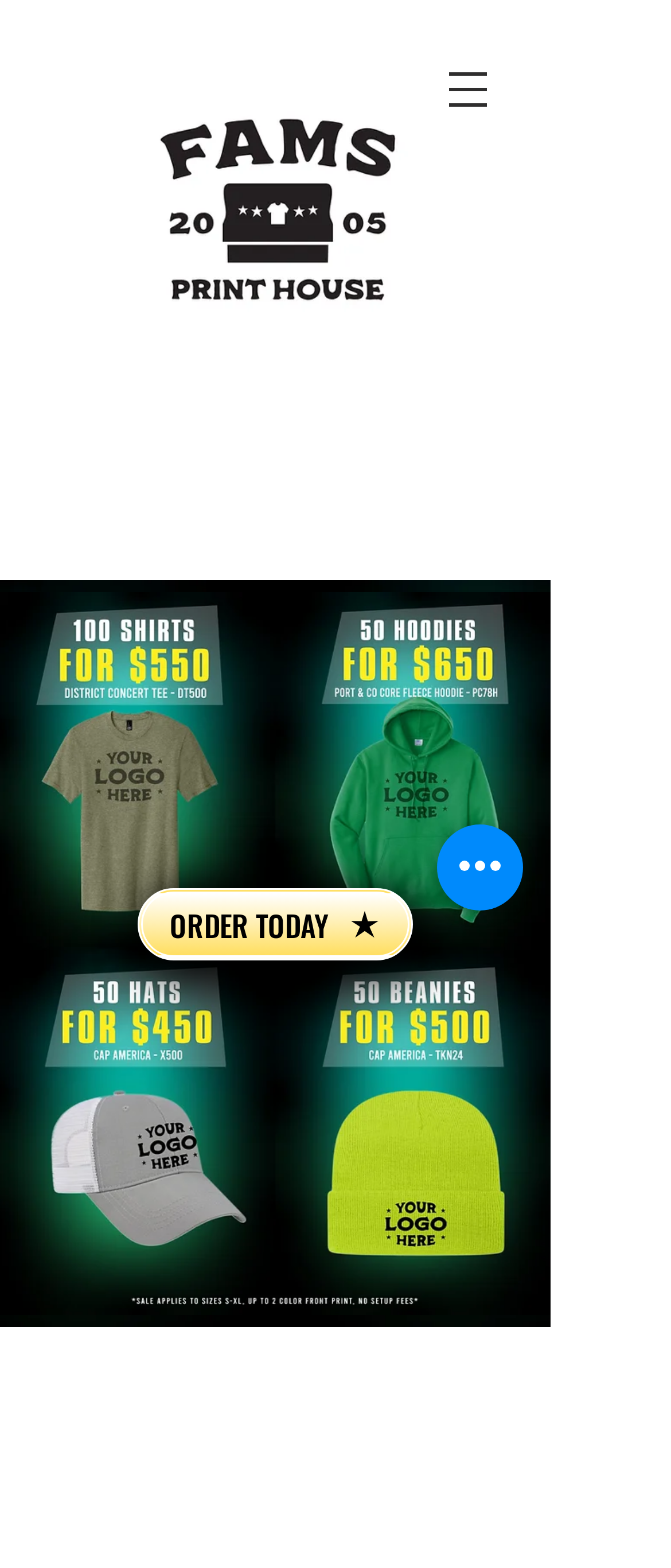Provide your answer in one word or a succinct phrase for the question: 
What is the phone number?

(586) 331-7041